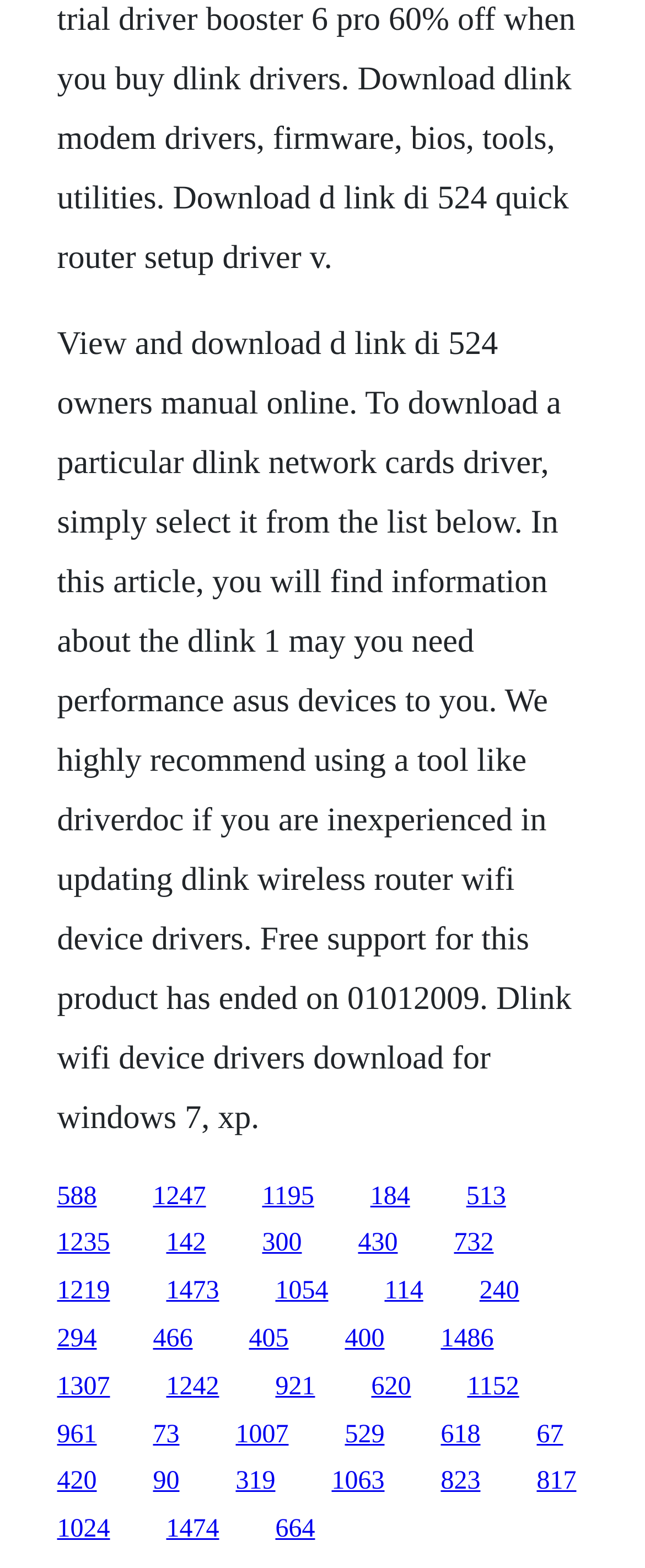Could you highlight the region that needs to be clicked to execute the instruction: "Get 1473 driver details"?

[0.258, 0.815, 0.34, 0.832]